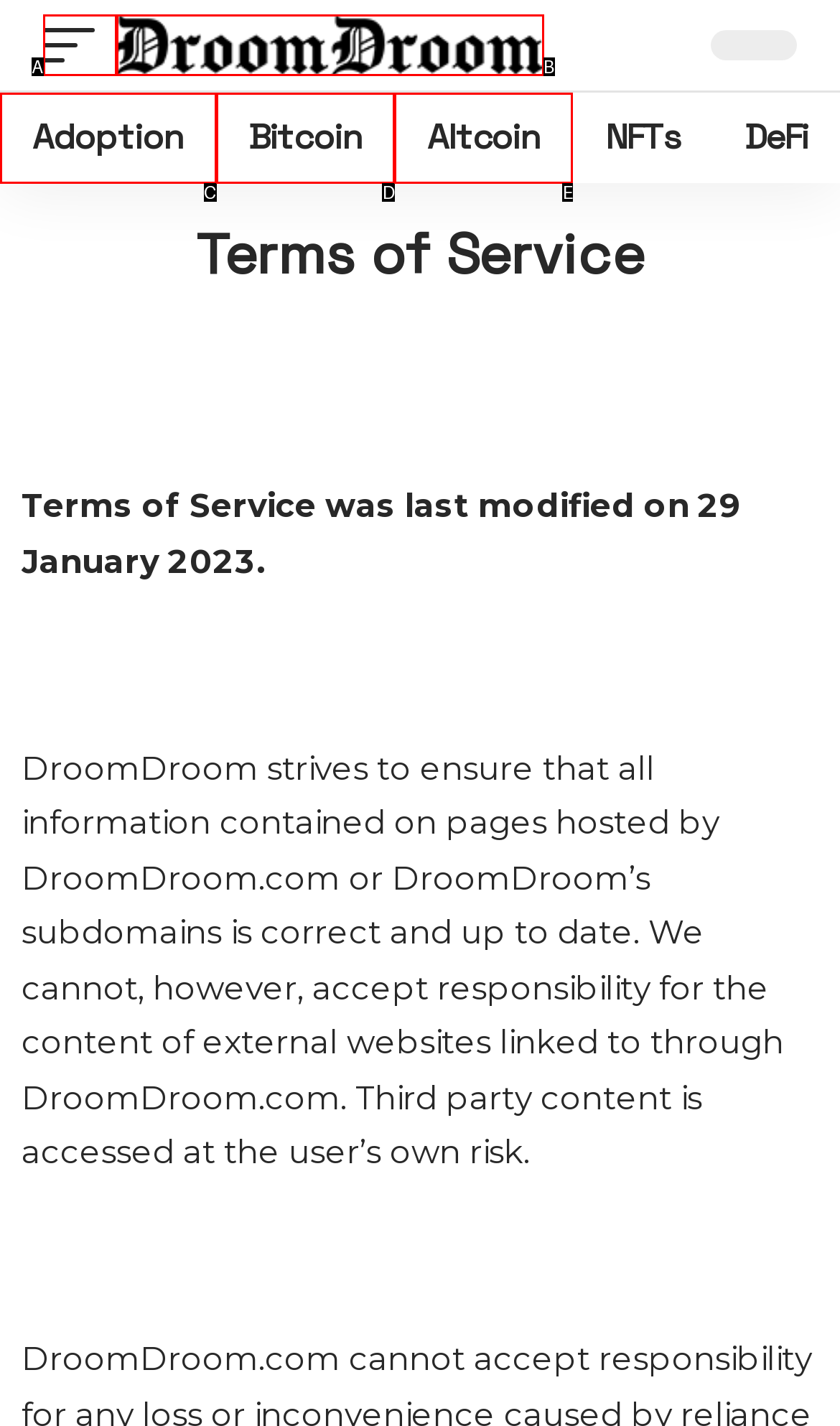Choose the letter that best represents the description: aria-label="mobile trigger". Answer with the letter of the selected choice directly.

A